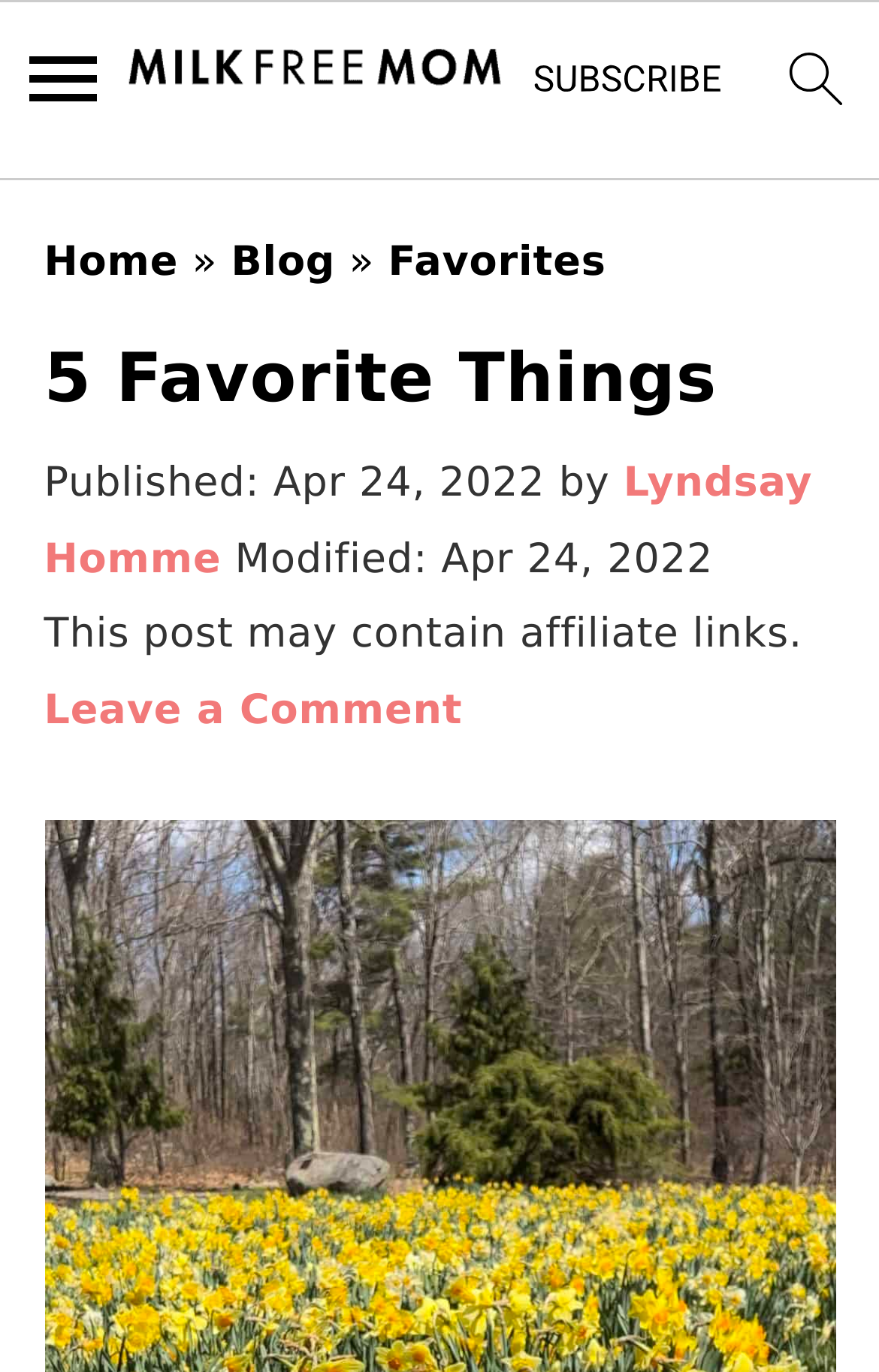Respond to the question below with a single word or phrase:
How many navigation links are in the breadcrumbs?

4